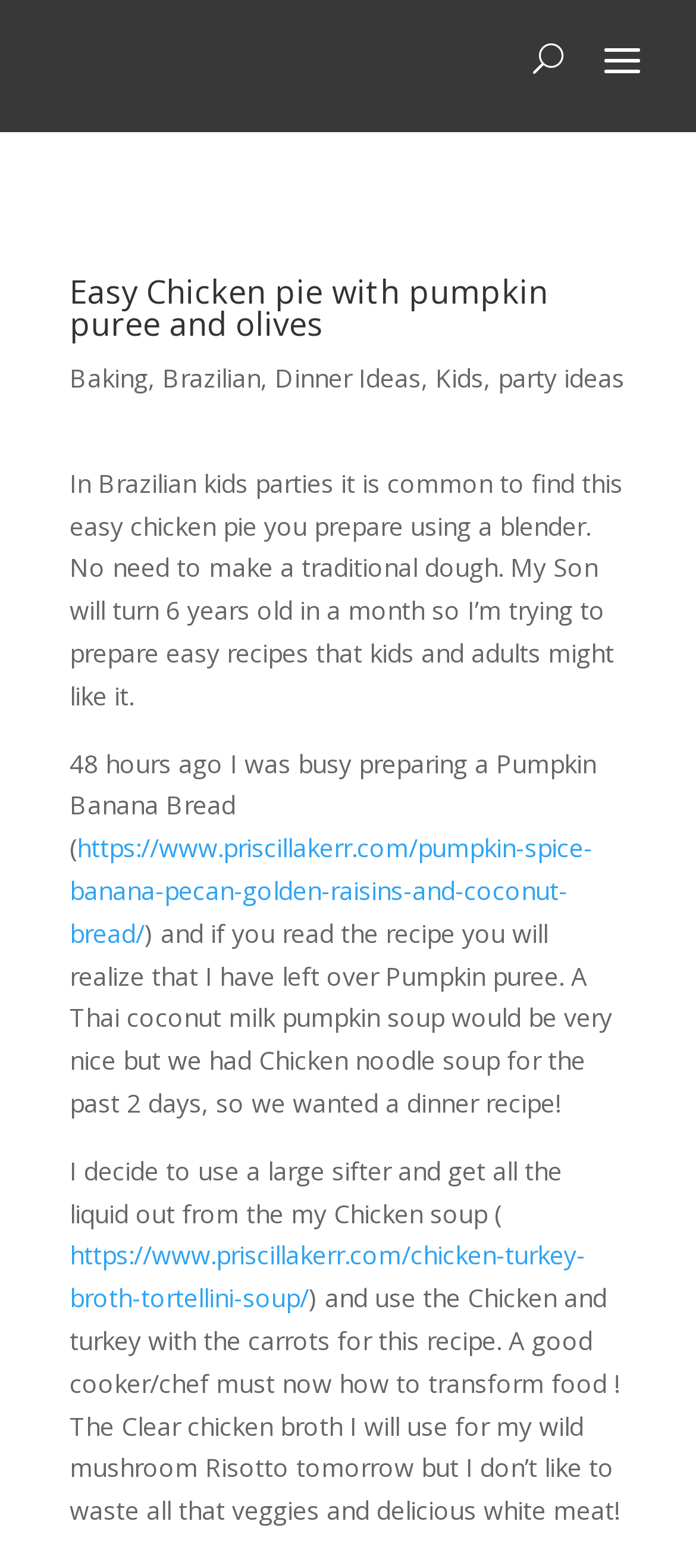Provide a brief response to the question below using a single word or phrase: 
What type of bread did the author prepare 48 hours ago?

Pumpkin Banana Bread